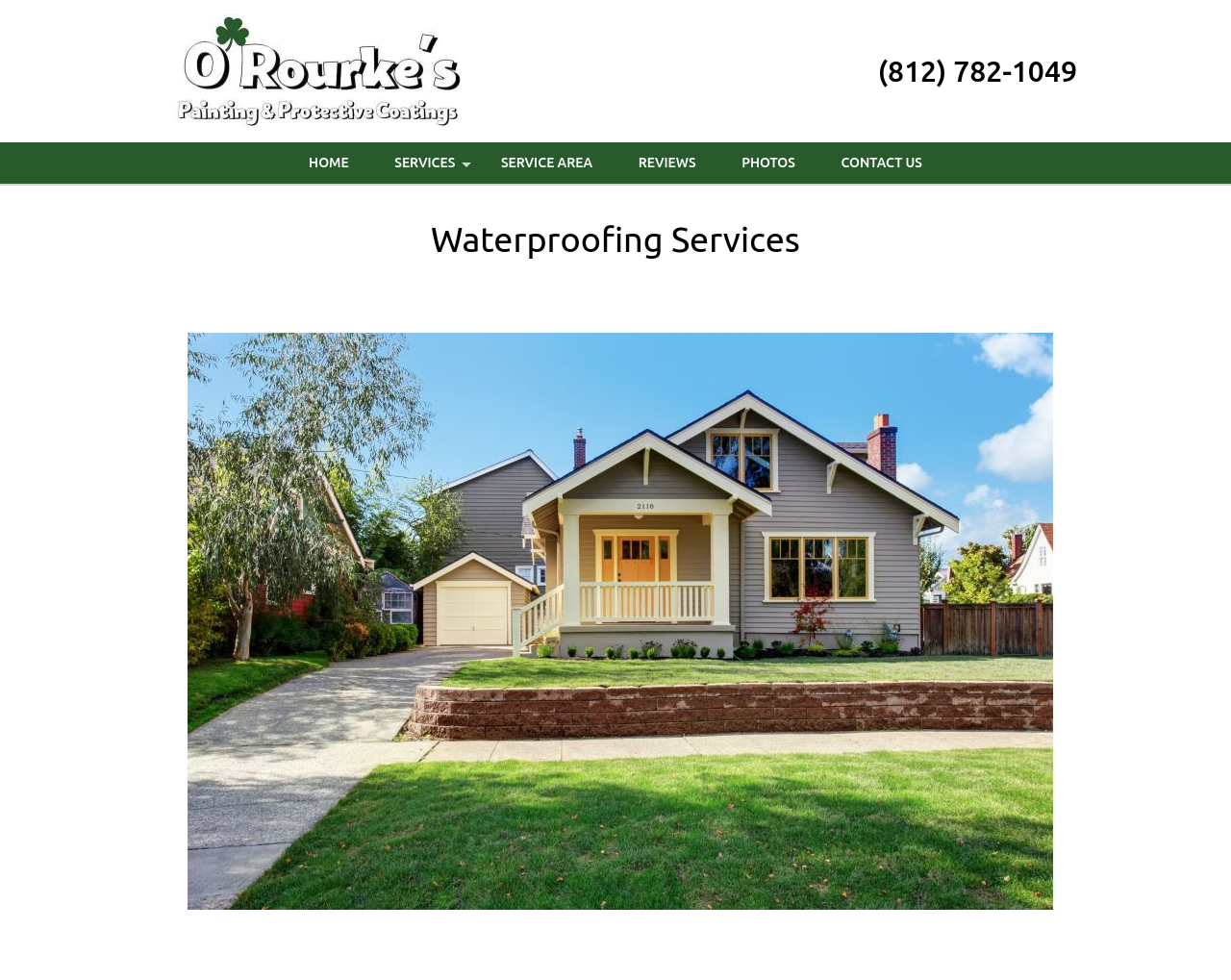Describe all the significant parts and information present on the webpage.

The webpage is about Waterproofing by O'Rourke's Painting & Protective Coatings. At the top left, there is a logo image of O'Rourke's Painting & Protective Coatings. To the right of the logo, there is a heading displaying the phone number '(812) 782-1049', which is also a clickable link. 

Below the logo and phone number, there is a navigation menu with six links: 'HOME', '+ SERVICES', 'SERVICE AREA', 'REVIEWS', 'PHOTOS', and 'CONTACT US'. The '+ SERVICES' link has a dropdown menu.

Further down, there is a prominent heading 'Waterproofing Services' that spans most of the width of the page. Below this heading, there is a large image that takes up most of the page's width and height, showcasing Waterproofing by O'Rourke's Painting & Protective Coatings.